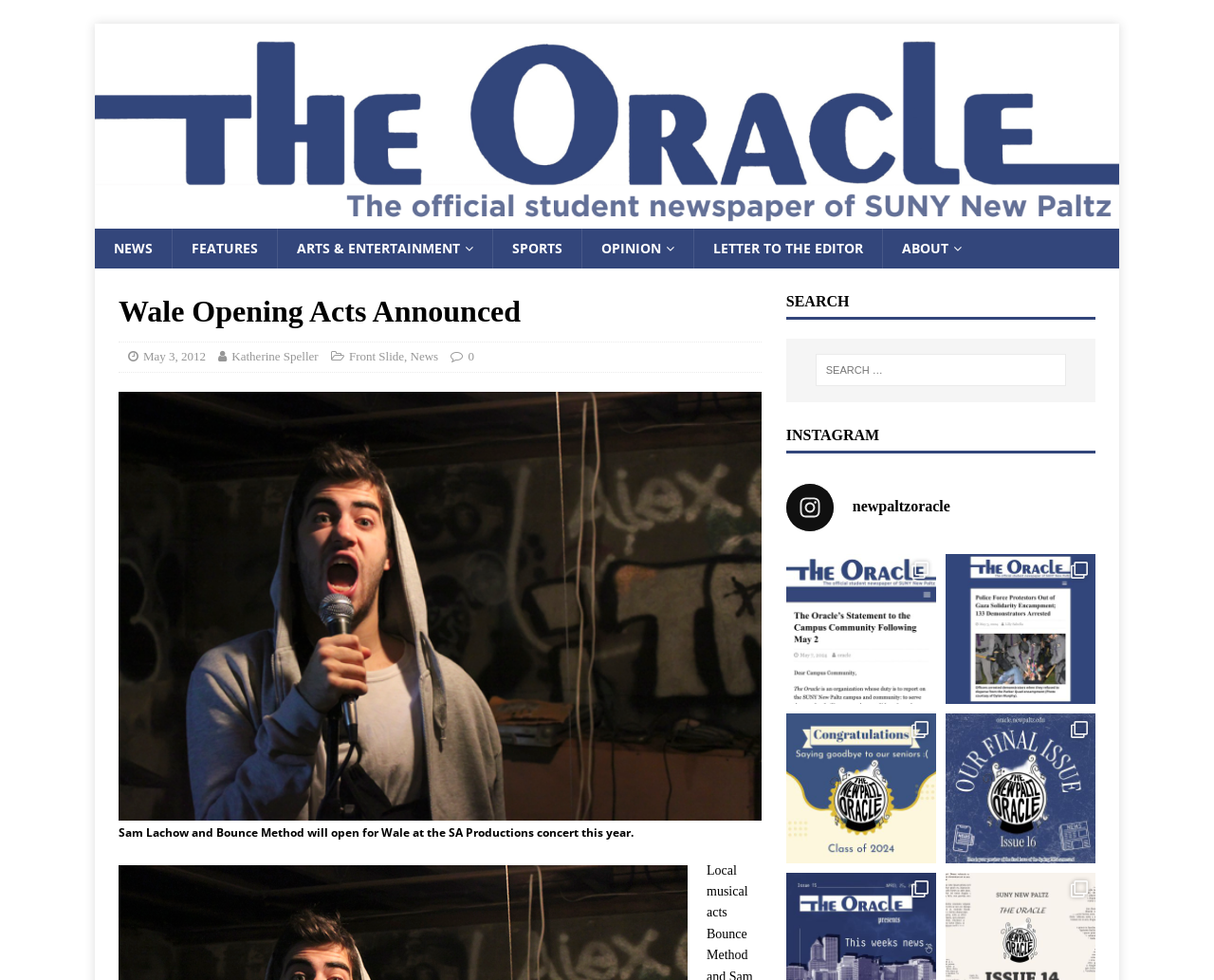Describe all the key features and sections of the webpage thoroughly.

The webpage is an online news article from The New Paltz Oracle, a university newspaper. At the top, there is a logo of The New Paltz Oracle, accompanied by a link to the website. Below the logo, there are several navigation links, including NEWS, FEATURES, ARTS & ENTERTAINMENT, SPORTS, OPINION, LETTER TO THE EDITOR, and ABOUT.

The main article is titled "Wale Opening Acts Announced" and is situated below the navigation links. The article's title is in a larger font size, and below it, there is a subheading with the date "May 3, 2012", the author's name "Katherine Speller", and a link to the "Front Slide" section. The article's content is accompanied by an image, which is described as "Sam Lachow and Bounce Method will open for Wale at the SA Productions concert this year."

To the right of the article, there is a search bar with a heading "SEARCH" above it. Below the search bar, there is an "INSTAGRAM" section with a link to the newspaper's Instagram account.

Further down the page, there are several links to other news articles, each with a brief summary and an accompanying image. The articles include a statement from The Oracle calling for amnesty for students and faculty who exercised their right to free speech, an article about pro-Palestine encampment protestors being arrested, a farewell message to graduating seniors, and an announcement about the final issue of the semester.